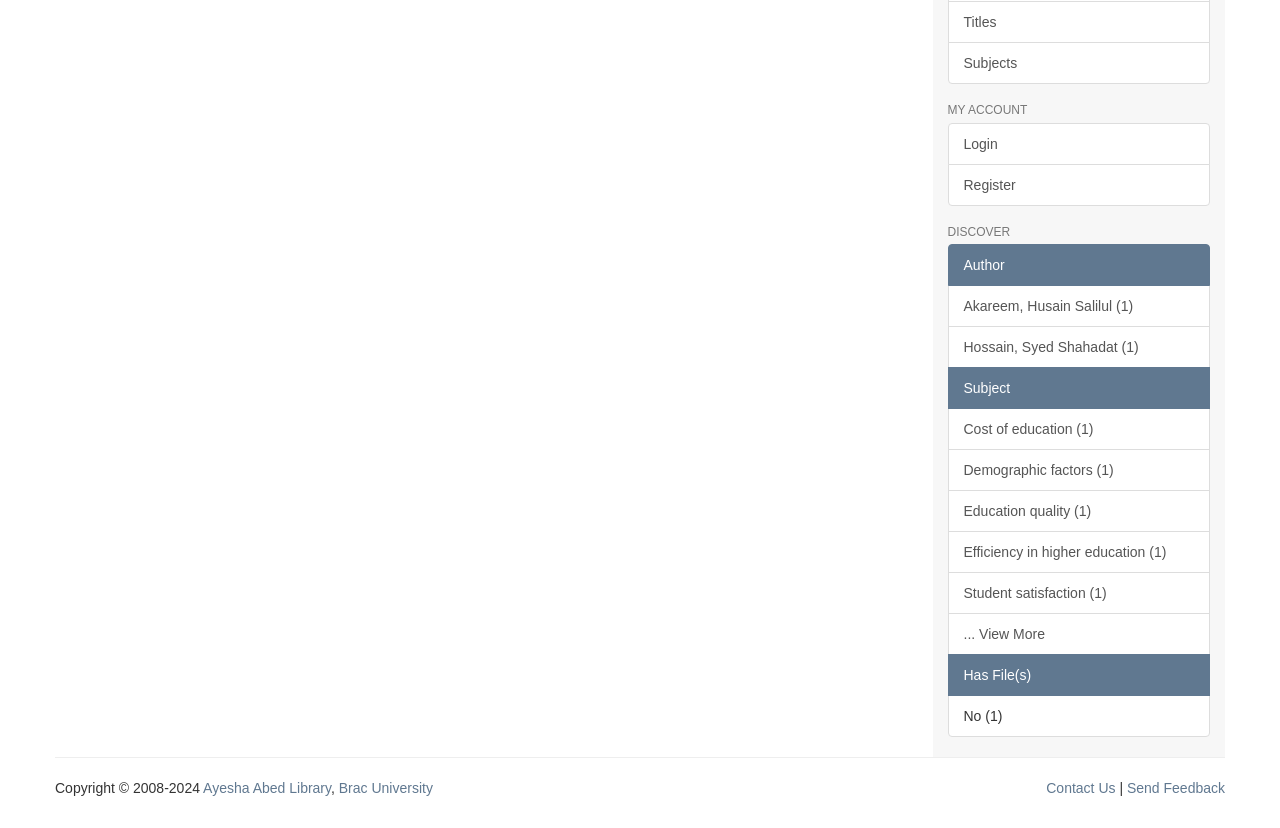Given the webpage screenshot and the description, determine the bounding box coordinates (top-left x, top-left y, bottom-right x, bottom-right y) that define the location of the UI element matching this description: Contact Us

[0.817, 0.942, 0.871, 0.961]